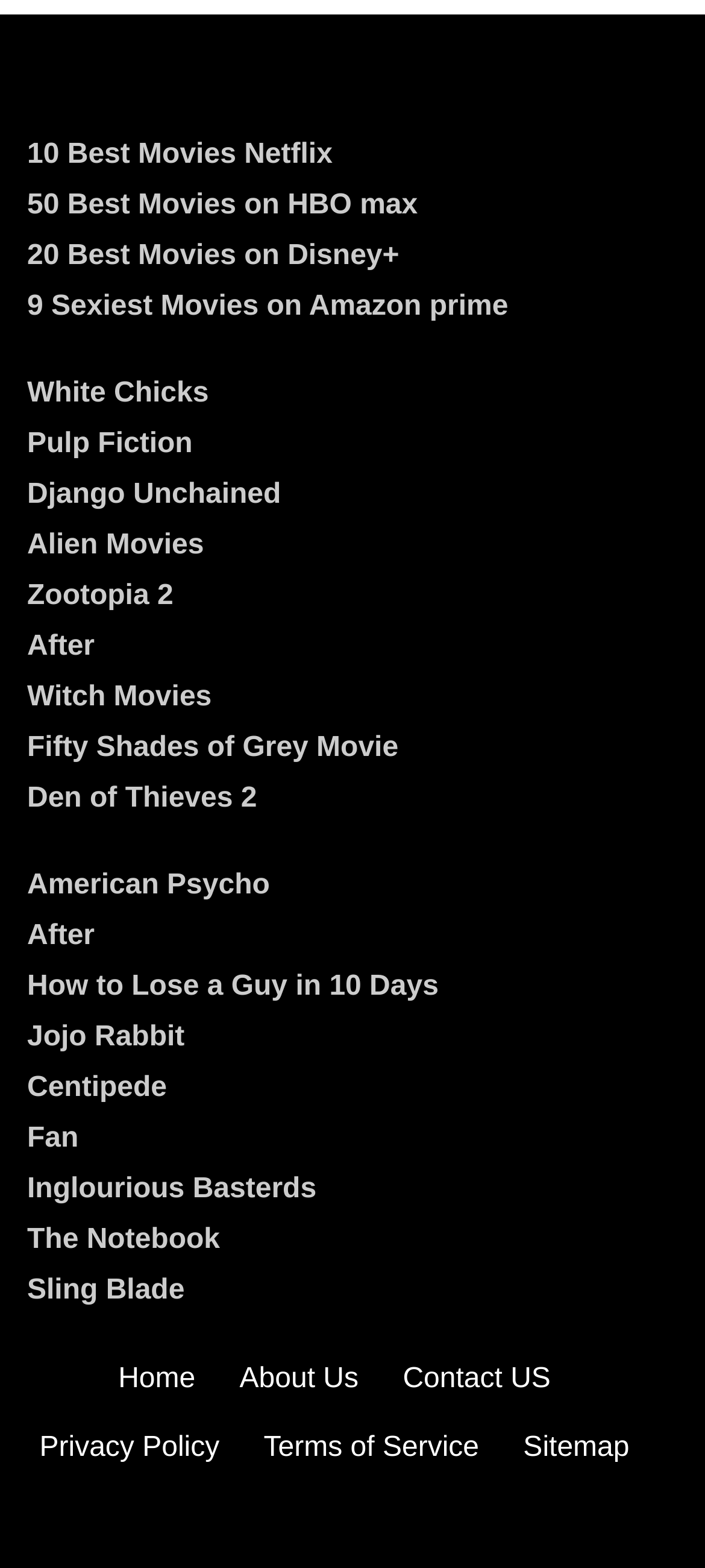Determine the bounding box coordinates of the UI element described below. Use the format (top-left x, top-left y, bottom-right x, bottom-right y) with floating point numbers between 0 and 1: Terms of Service

[0.374, 0.914, 0.679, 0.934]